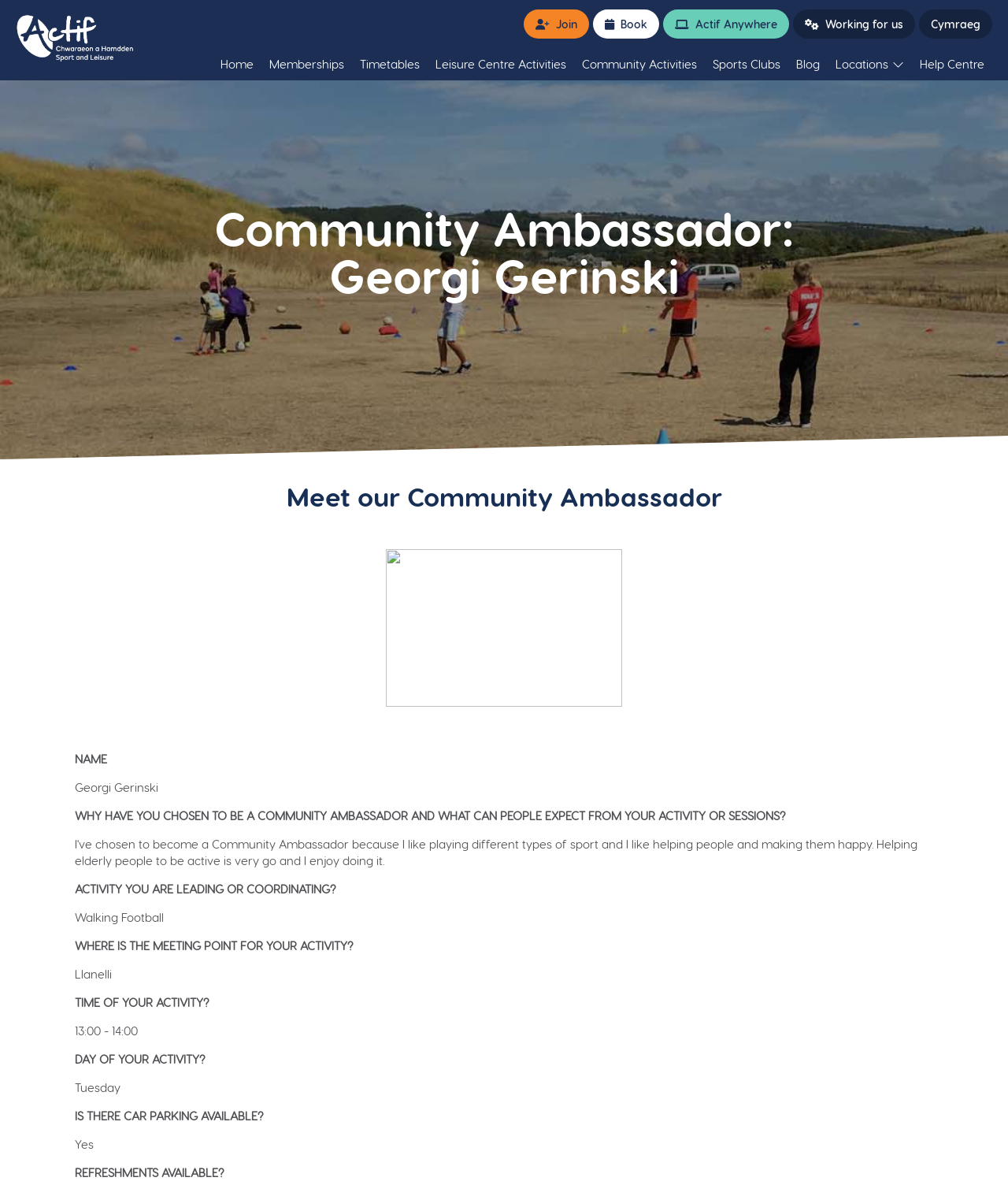Identify the bounding box coordinates for the region to click in order to carry out this instruction: "Go to Home page". Provide the coordinates using four float numbers between 0 and 1, formatted as [left, top, right, bottom].

[0.211, 0.04, 0.259, 0.067]